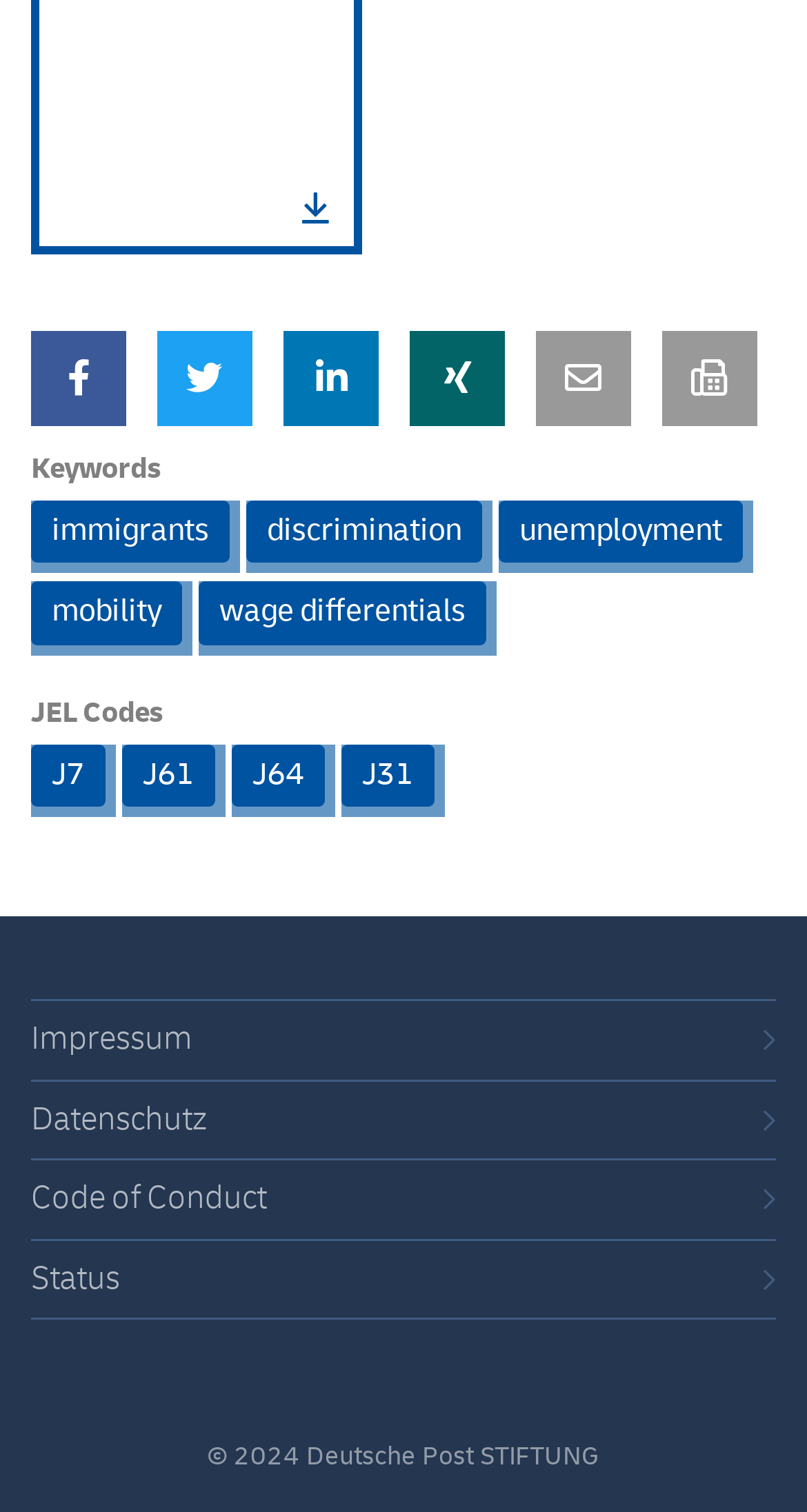From the element description Menu, predict the bounding box coordinates of the UI element. The coordinates must be specified in the format (top-left x, top-left y, bottom-right x, bottom-right y) and should be within the 0 to 1 range.

None